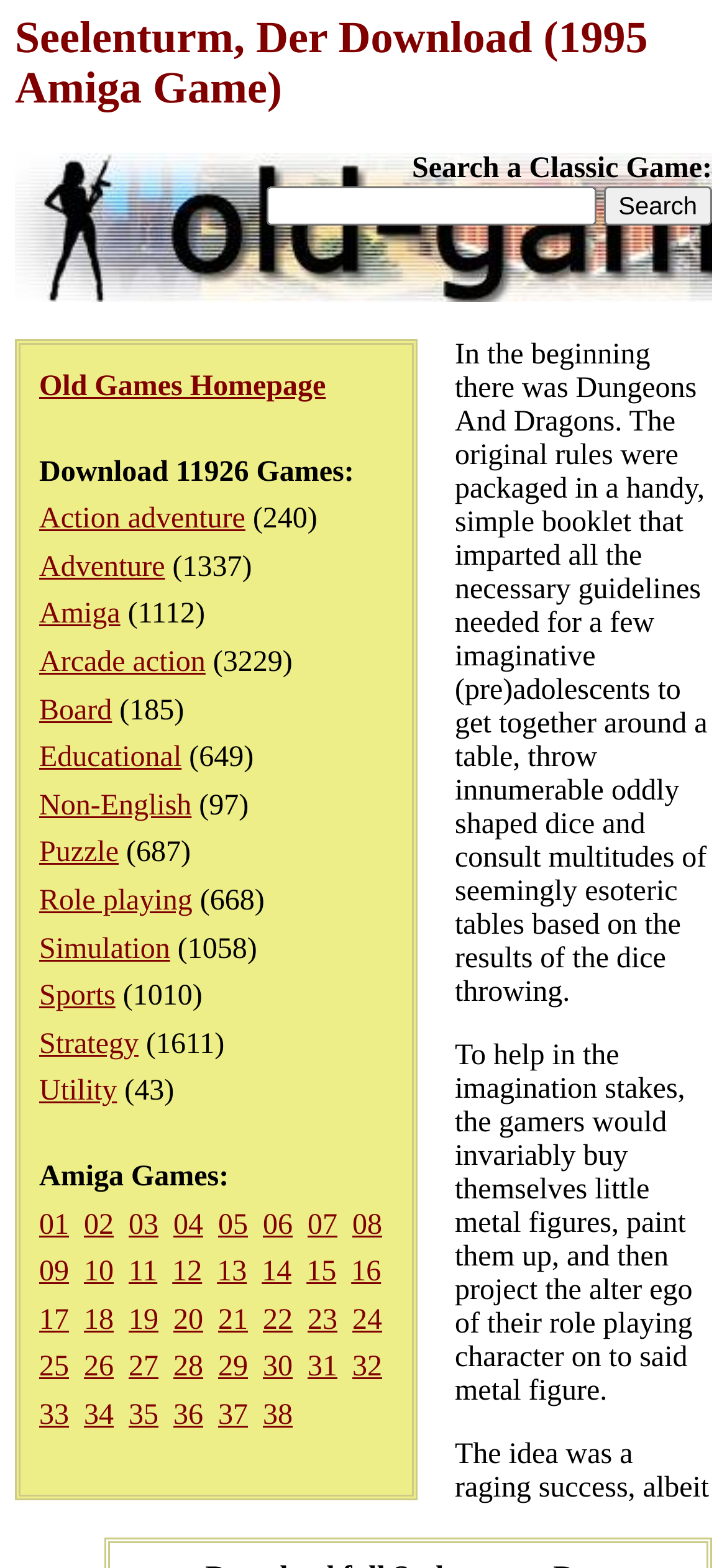How many games are in the 'Strategy' category?
Based on the visual content, answer with a single word or a brief phrase.

1611